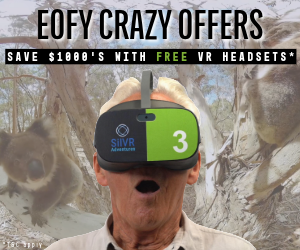What is the theme of the background scene?
Please give a detailed answer to the question using the information shown in the image.

The background scene presents a lively and adventurous theme, featuring Australian wildlife such as koalas. This theme is likely chosen to match the adventurous tone of the 'SiivVR Adventures' logo and the overall promotional offer.